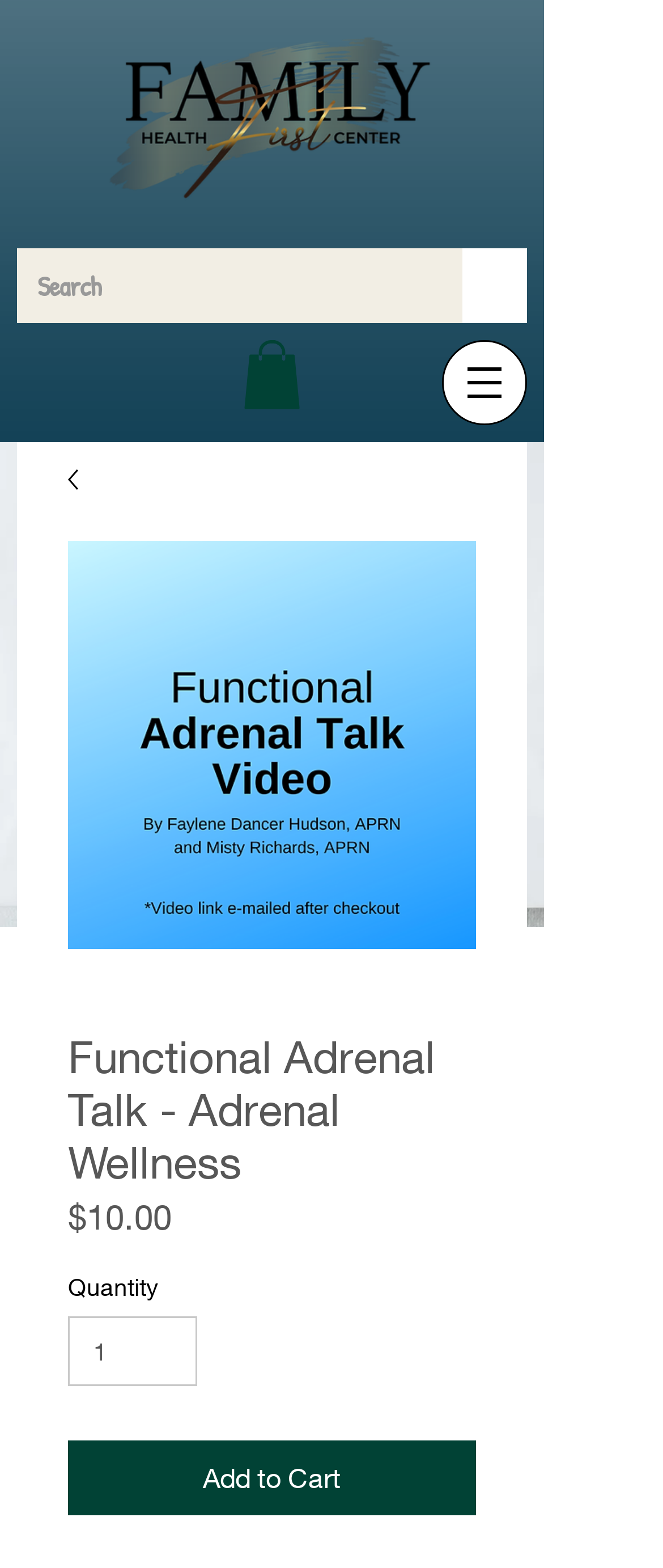Determine the bounding box of the UI component based on this description: "input value="1" aria-label="Quantity" value="1"". The bounding box coordinates should be four float values between 0 and 1, i.e., [left, top, right, bottom].

[0.103, 0.84, 0.298, 0.884]